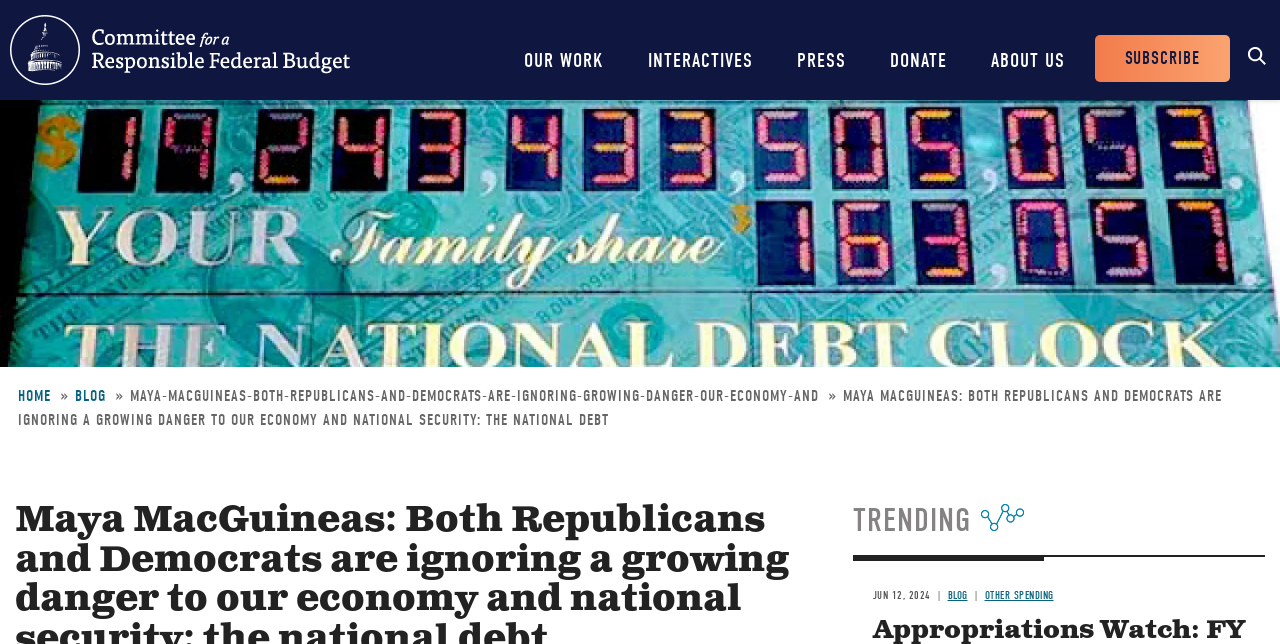What are the main navigation links?
With the help of the image, please provide a detailed response to the question.

I found the answer by examining the navigation element with the text 'Main navigation' which contains links to 'OUR WORK', 'INTERACTIVES', 'PRESS', 'DONATE', and 'ABOUT US'.